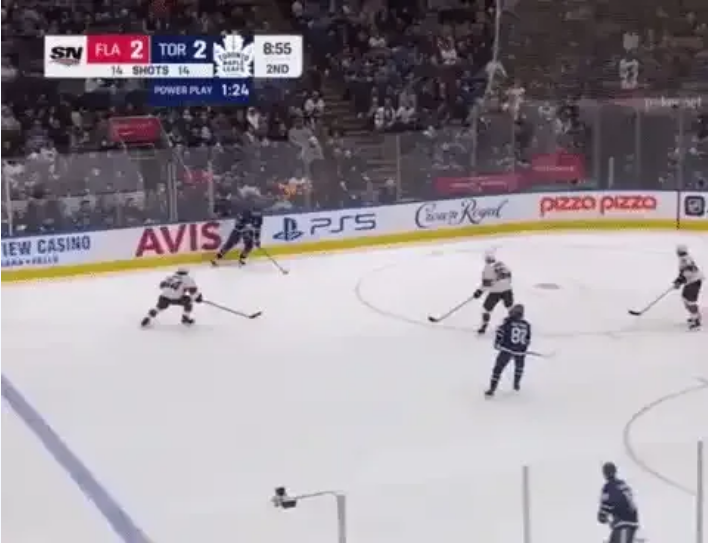Please reply with a single word or brief phrase to the question: 
What is the remaining time on the power play?

1:24